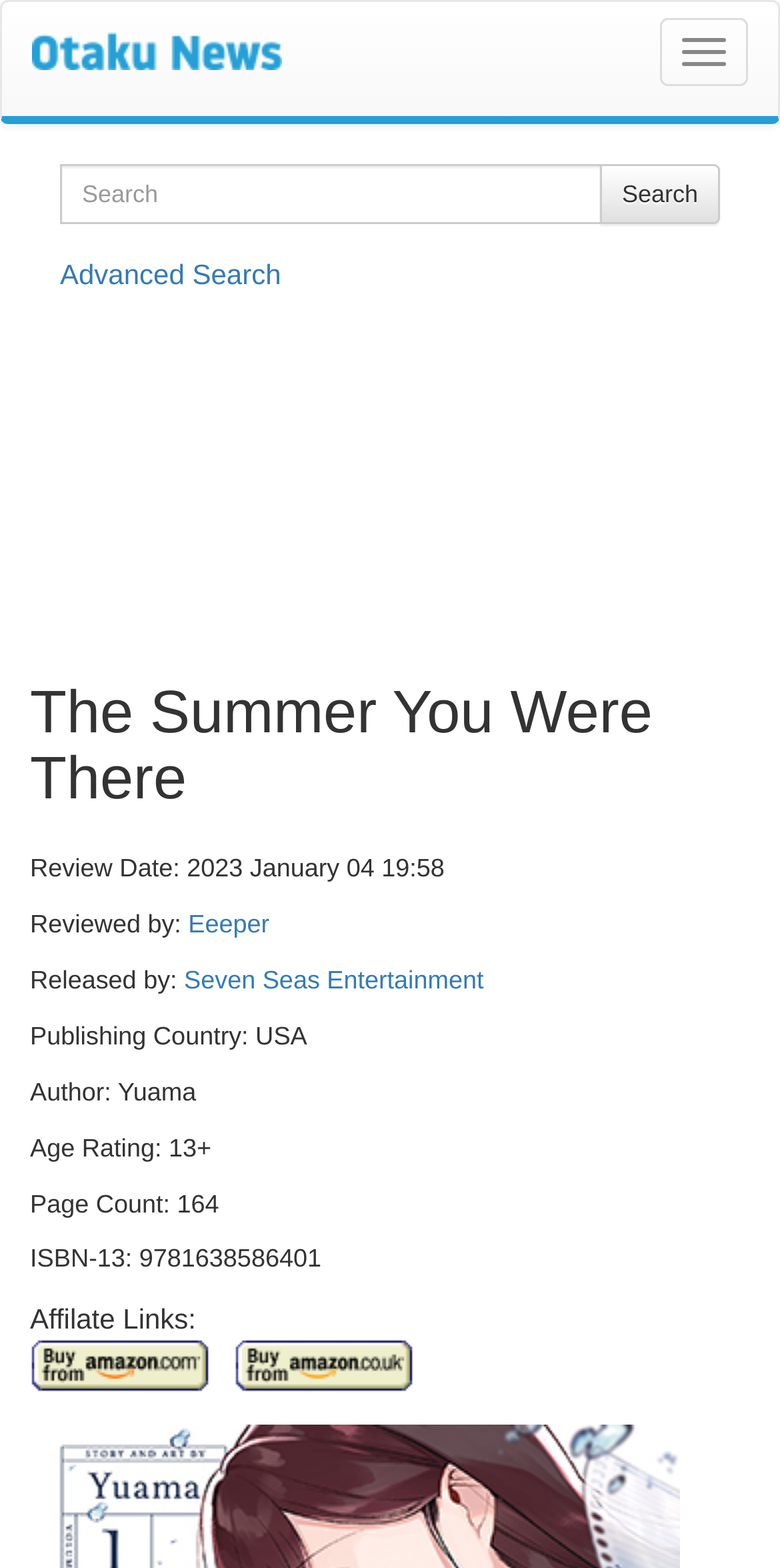Locate the bounding box for the described UI element: "alt="Otaku News"". Ensure the coordinates are four float numbers between 0 and 1, formatted as [left, top, right, bottom].

[0.003, 0.001, 0.4, 0.065]